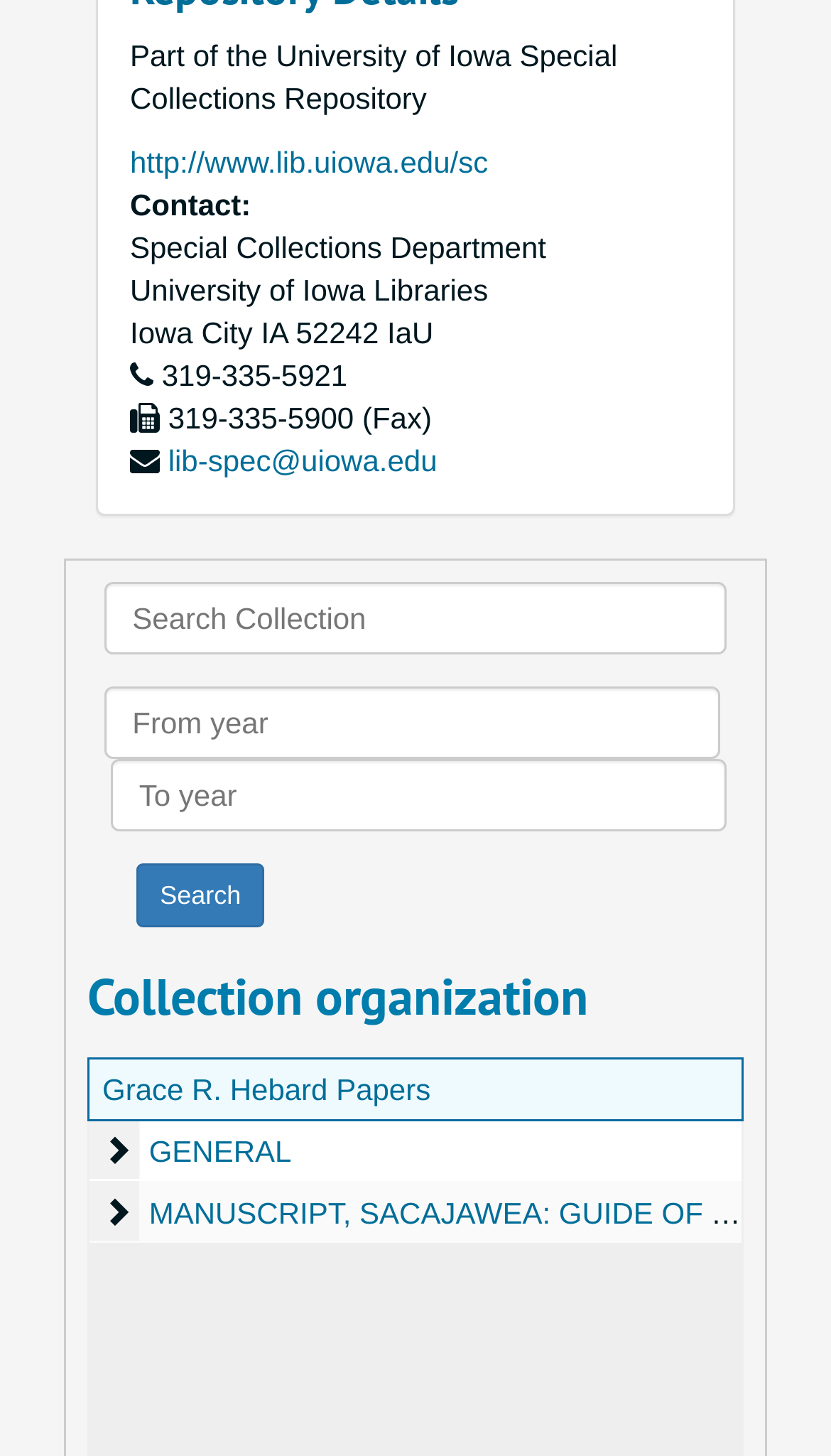Provide the bounding box coordinates of the section that needs to be clicked to accomplish the following instruction: "Search Collection."

[0.126, 0.4, 0.874, 0.449]